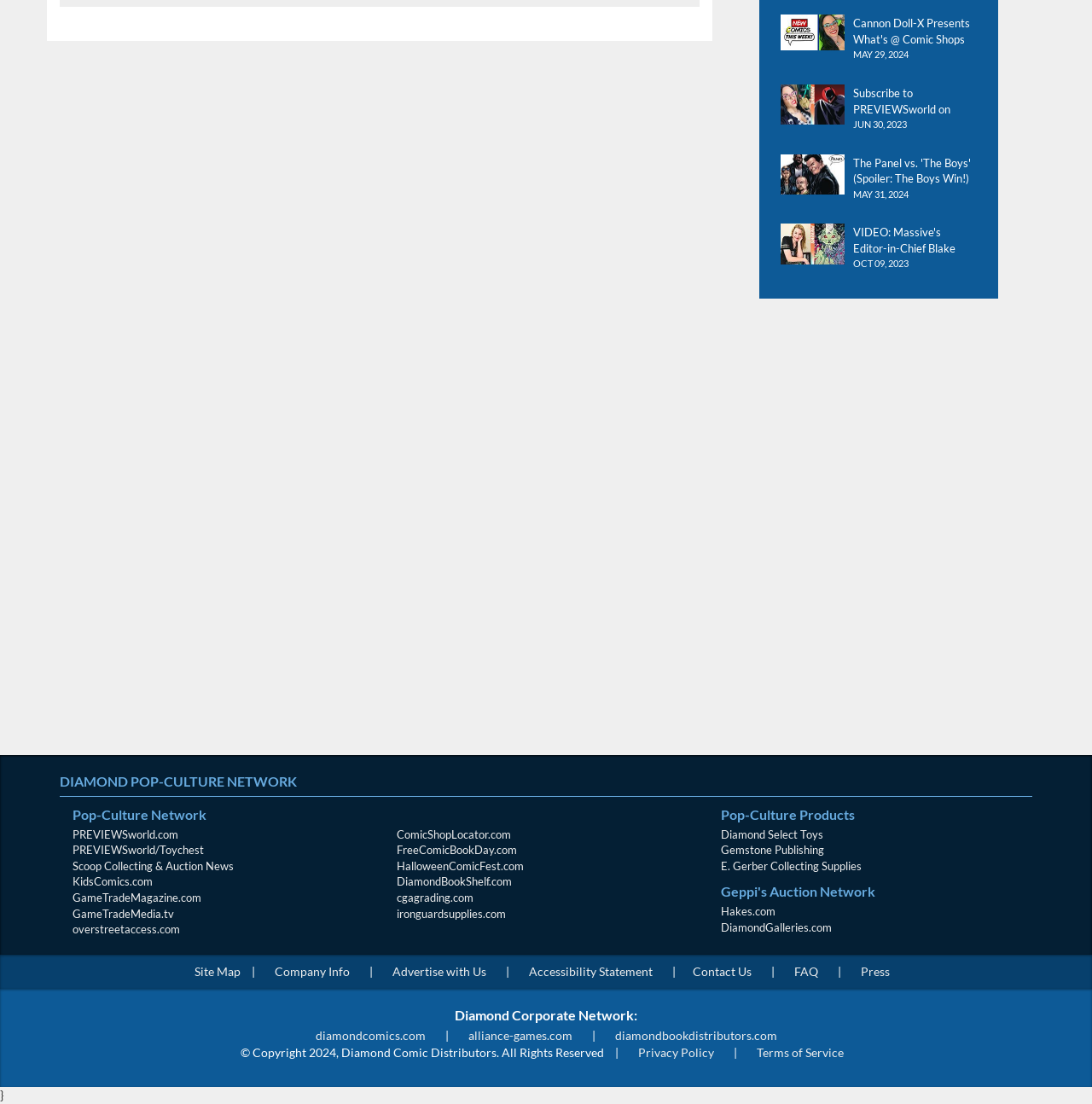Identify the bounding box coordinates of the part that should be clicked to carry out this instruction: "Watch the video of Massive's Editor-in-Chief Blake Northcott".

[0.715, 0.2, 0.781, 0.239]